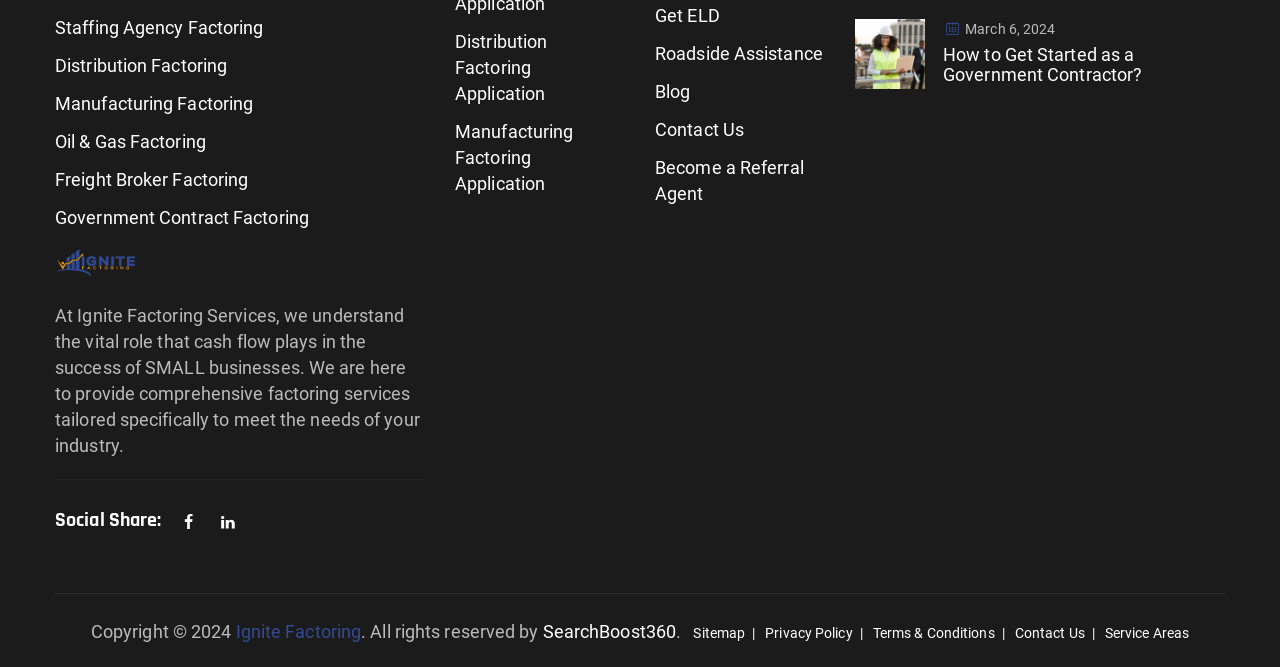What type of factoring services are offered by Ignite Factoring Services?
Answer the question with detailed information derived from the image.

The webpage lists various links to different factoring services, including 'Staffing Agency Factoring', 'Distribution Factoring', 'Manufacturing Factoring', and more. This indicates that Ignite Factoring Services offers a range of industry-specific factoring services.